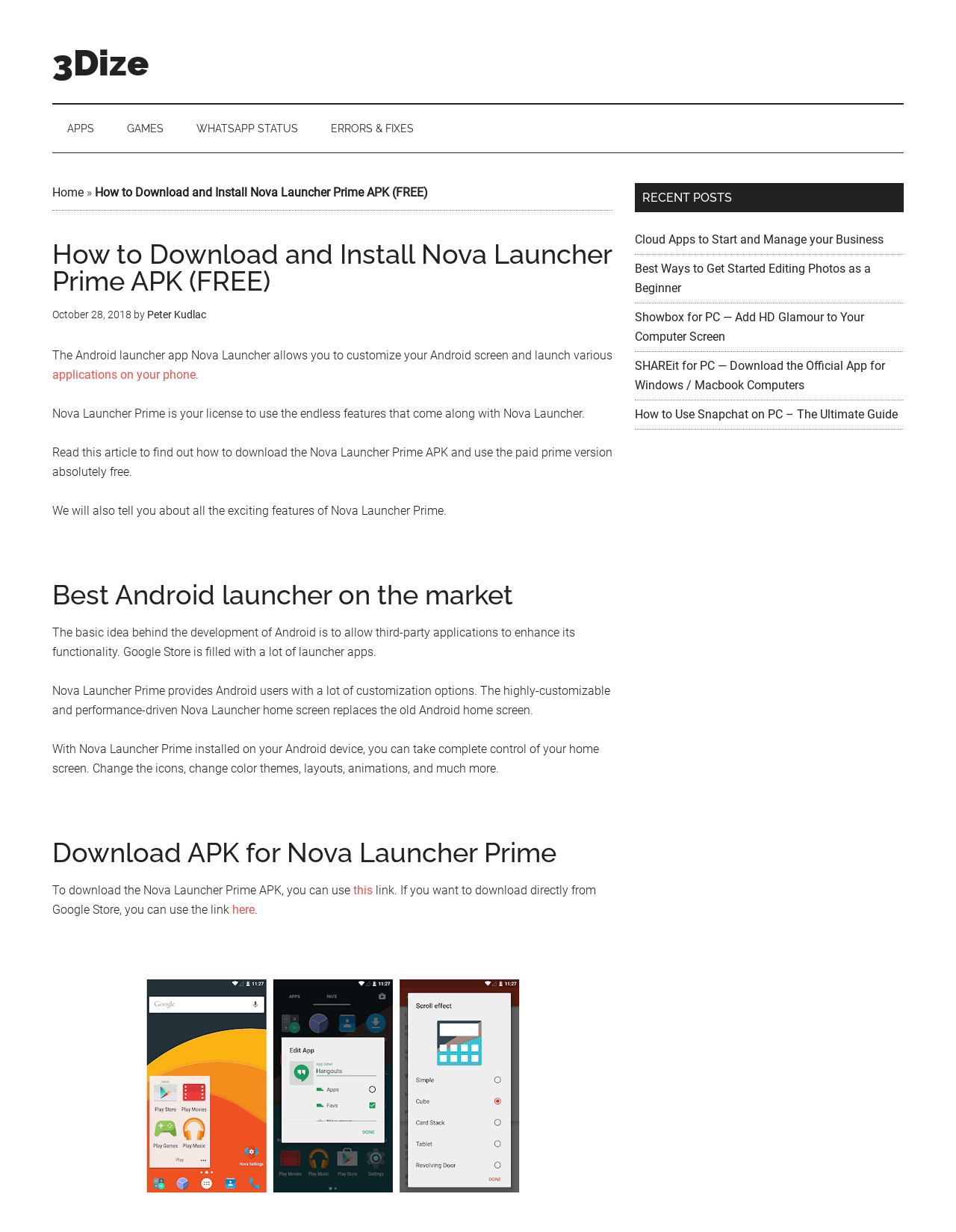What is the purpose of Nova Launcher?
From the image, respond with a single word or phrase.

To customize Android screen